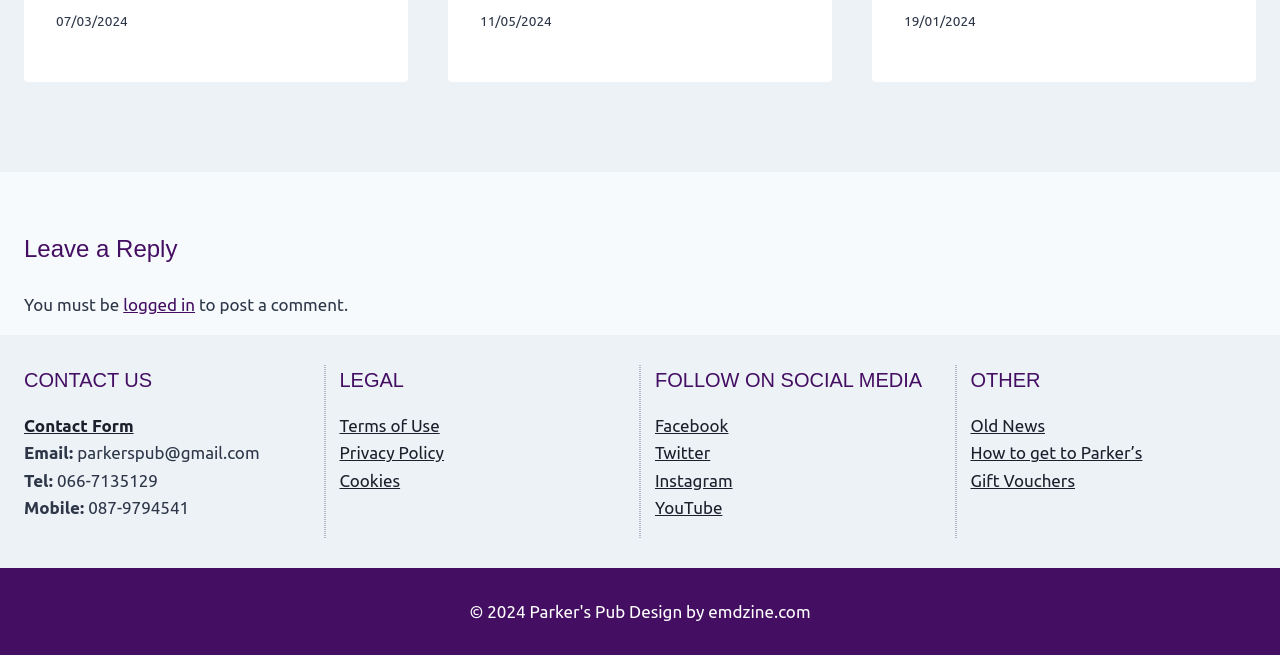Please pinpoint the bounding box coordinates for the region I should click to adhere to this instruction: "Click 'logged in'".

[0.096, 0.45, 0.152, 0.479]